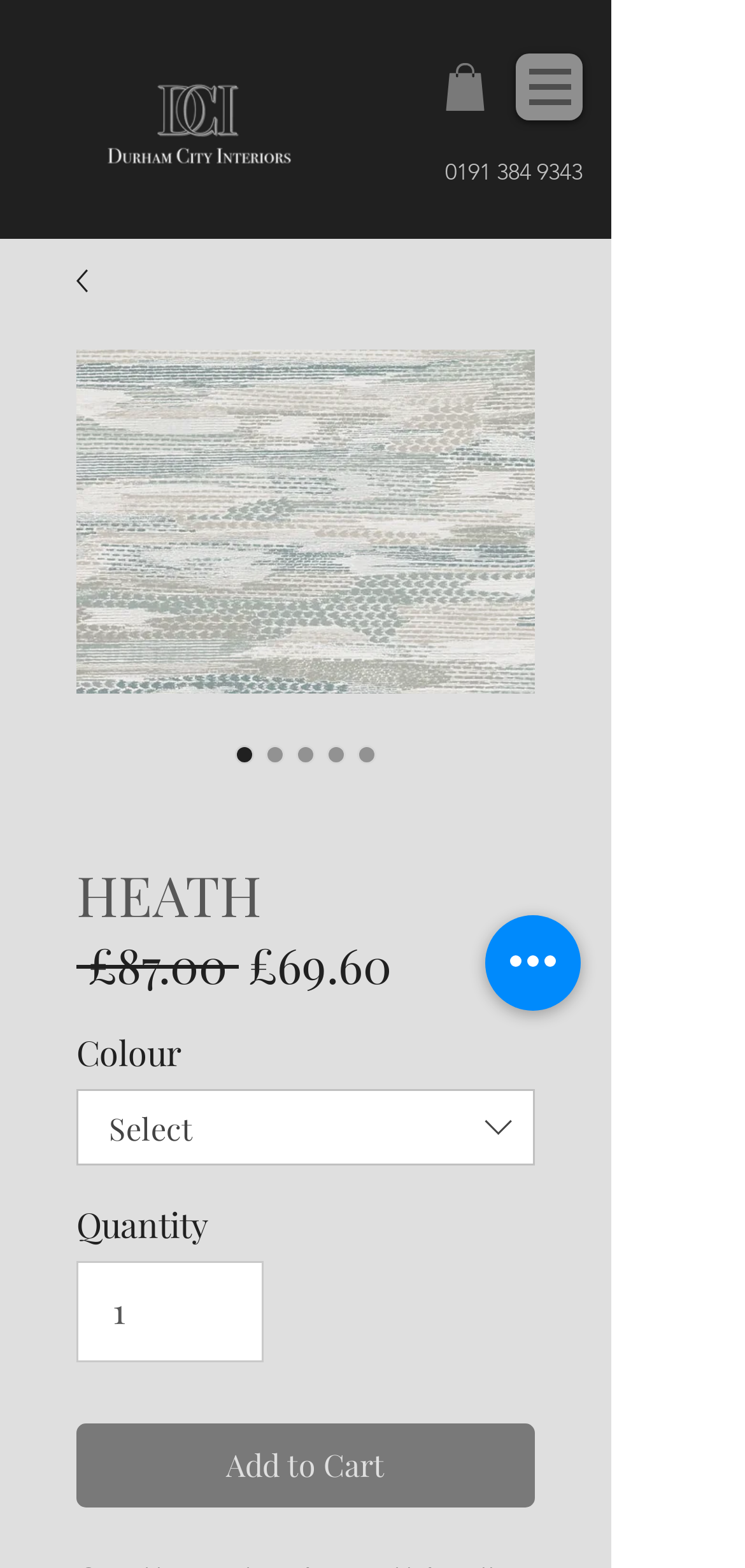Explain the features and main sections of the webpage comprehensively.

This webpage appears to be a product page for a specific wallpaper design from the Scene collection by Villa. At the top left, there is a logo image with the text "HEATH | Durham City Interior". 

To the right of the logo, there is a navigation menu button labeled "Open navigation menu". Below the logo, there are two small images, one of which is a phone icon with the phone number "0191 384 9343" next to it. 

The main content of the page is focused on the product, with a large image of the wallpaper design taking up most of the space. The design is described as "Gentle and unique, this all-over design mimics an embroidery through a raised ‘stitch’ effect, resulting in a tactile wallcovering with intriguing depth and movement."

Below the product image, there are several sections of information. On the left, there is a section with the product name "HEATH" in a heading, followed by a series of radio buttons, likely for selecting different options or variations of the product. 

To the right of the radio buttons, there is a section displaying the prices, with a regular price of "£87.00" and a sale price of "£69.60". Below the prices, there are sections for selecting the color and quantity of the product, with a dropdown menu for colors and a spin button for quantity. 

Finally, there is an "Add to Cart" button at the bottom of the page, allowing users to purchase the product. On the right side of the page, there is also a "Quick actions" button, but its purpose is unclear without further context.